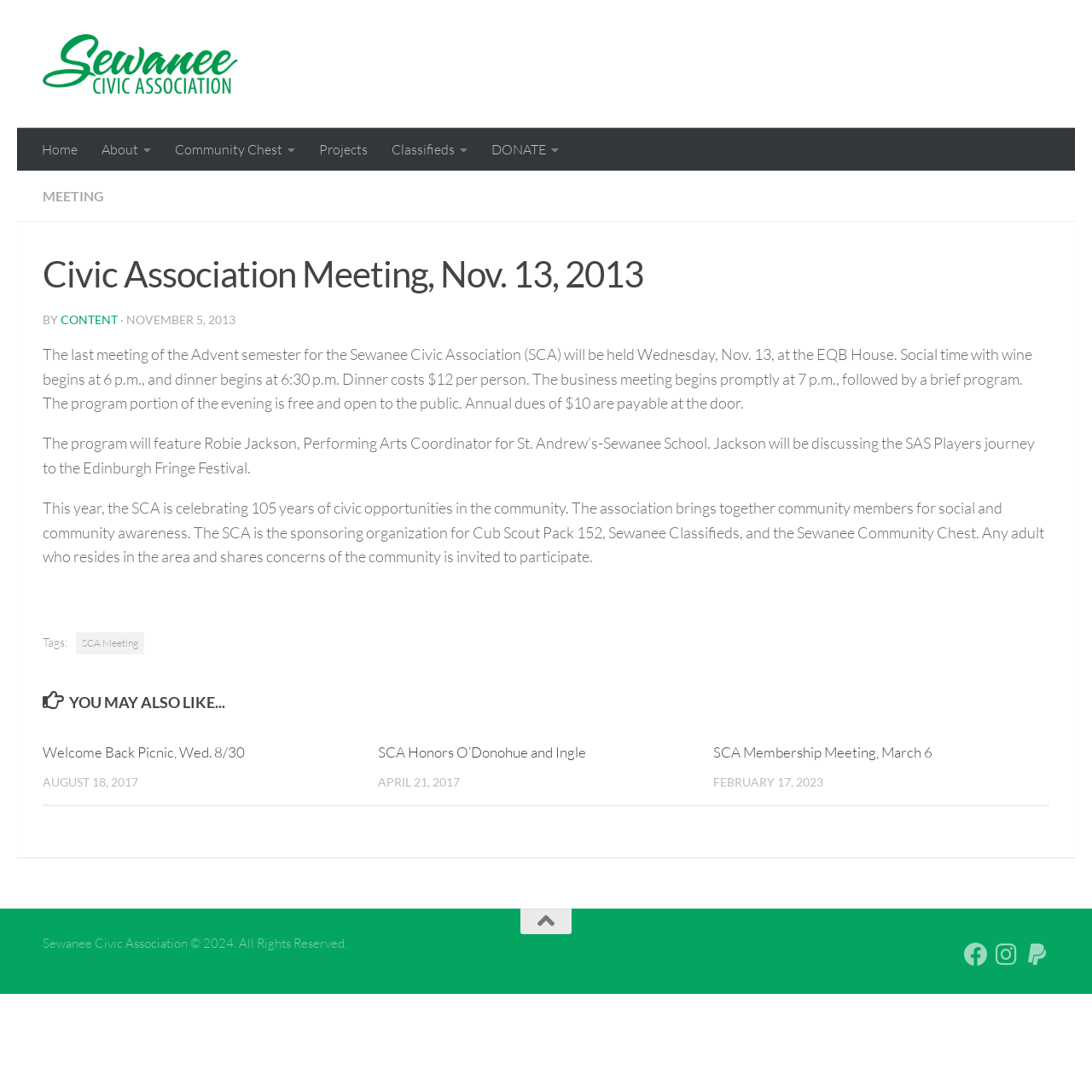Determine the bounding box coordinates for the element that should be clicked to follow this instruction: "View the program about Robie Jackson". The coordinates should be given as four float numbers between 0 and 1, in the format [left, top, right, bottom].

[0.039, 0.397, 0.948, 0.437]